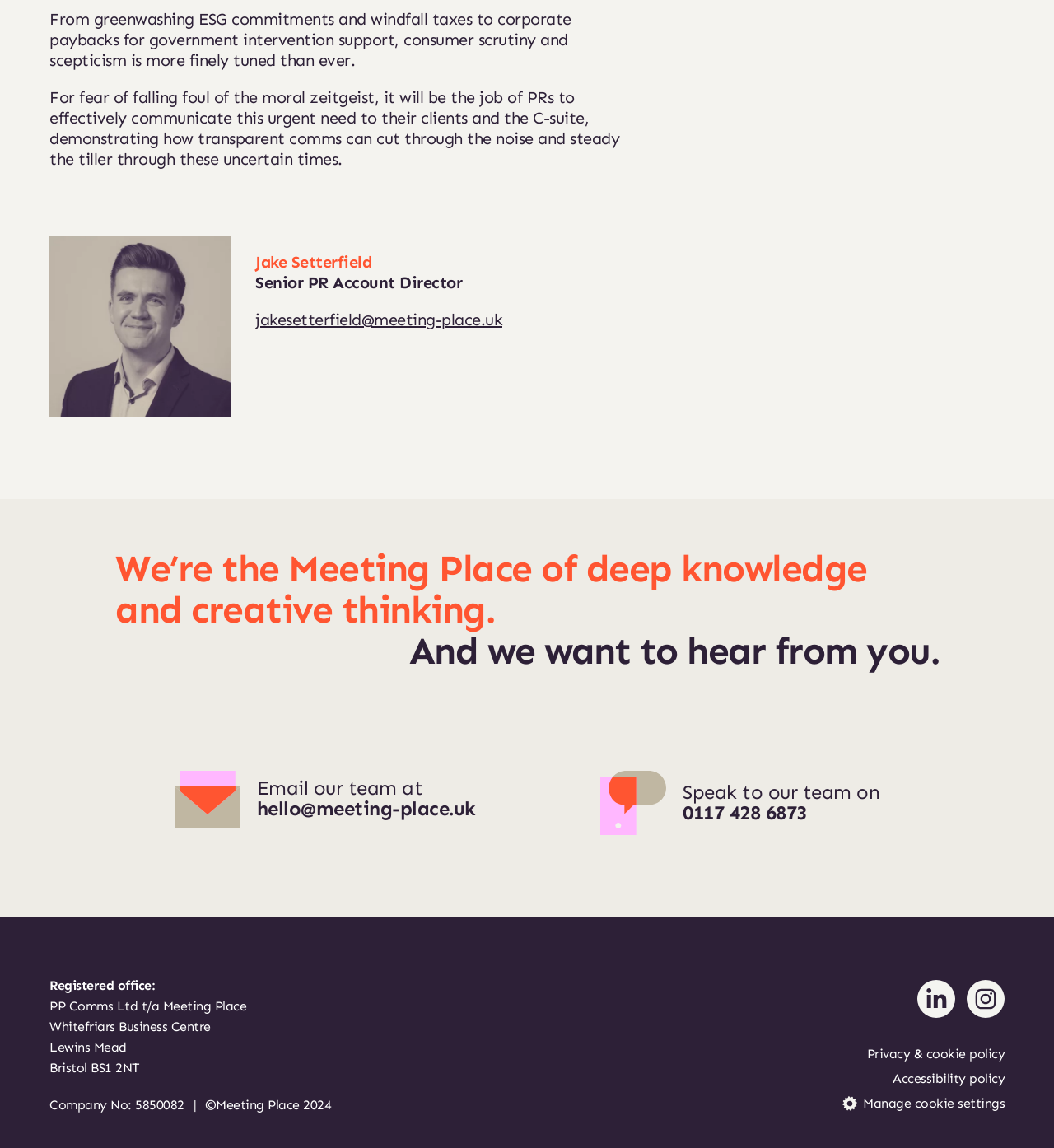What is the phone number to speak to the team?
Deliver a detailed and extensive answer to the question.

I found the answer by looking at the StaticText element with the phone number and extracting it.